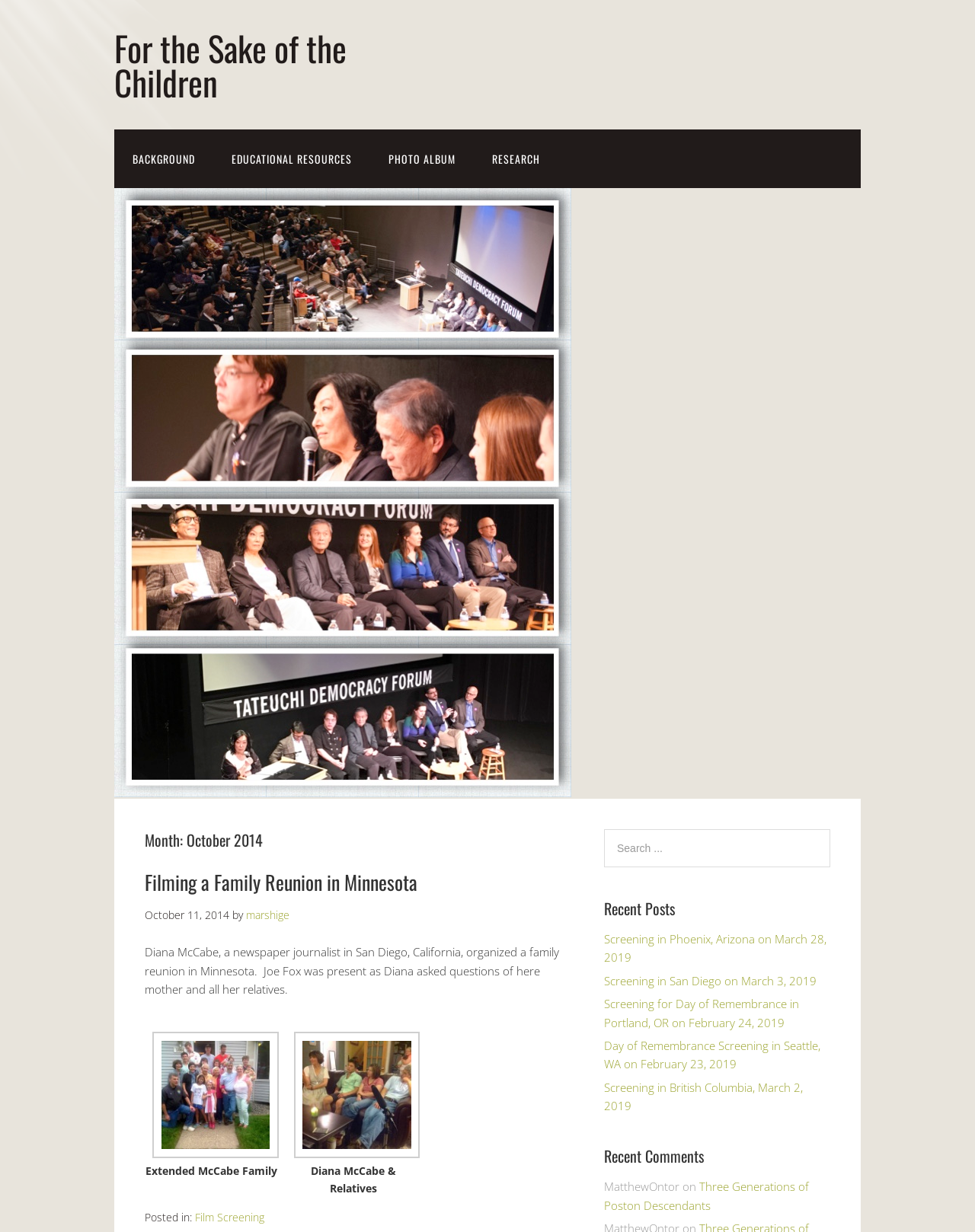How many links are under the 'Month: October 2014' heading? Based on the image, give a response in one word or a short phrase.

2